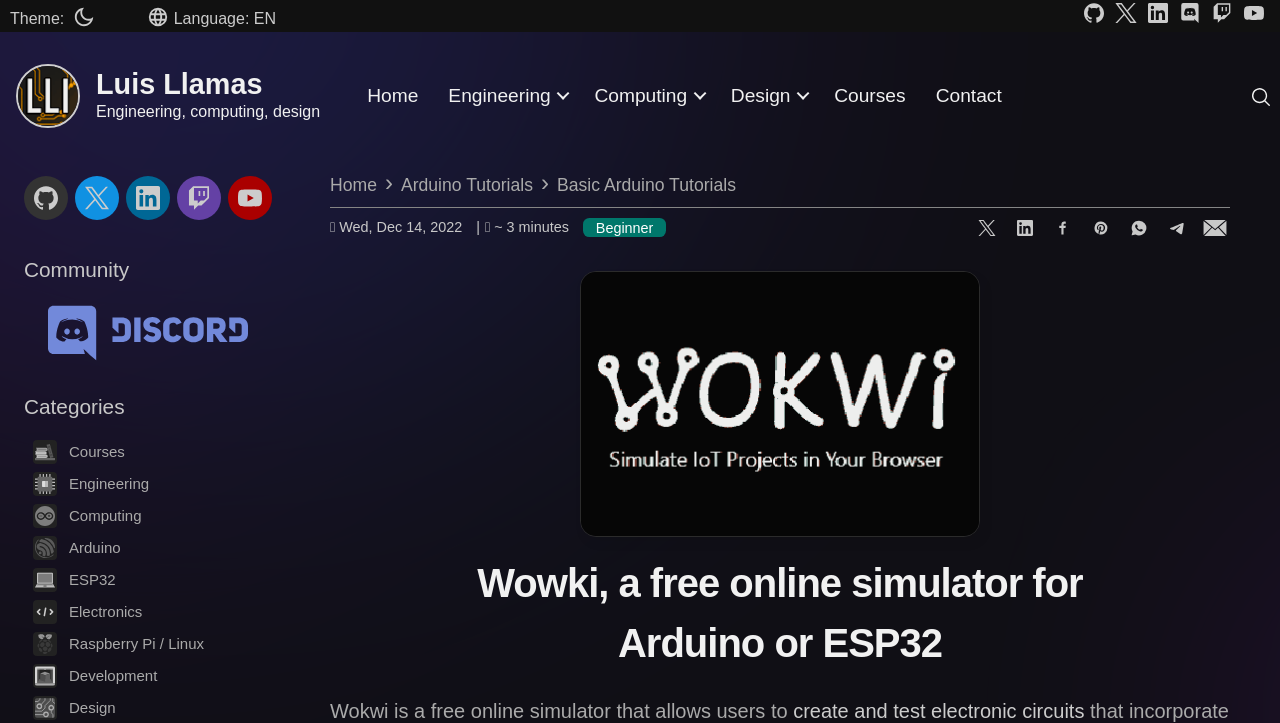Please locate the bounding box coordinates of the element's region that needs to be clicked to follow the instruction: "Toggle theme". The bounding box coordinates should be provided as four float numbers between 0 and 1, i.e., [left, top, right, bottom].

[0.008, 0.002, 0.074, 0.042]